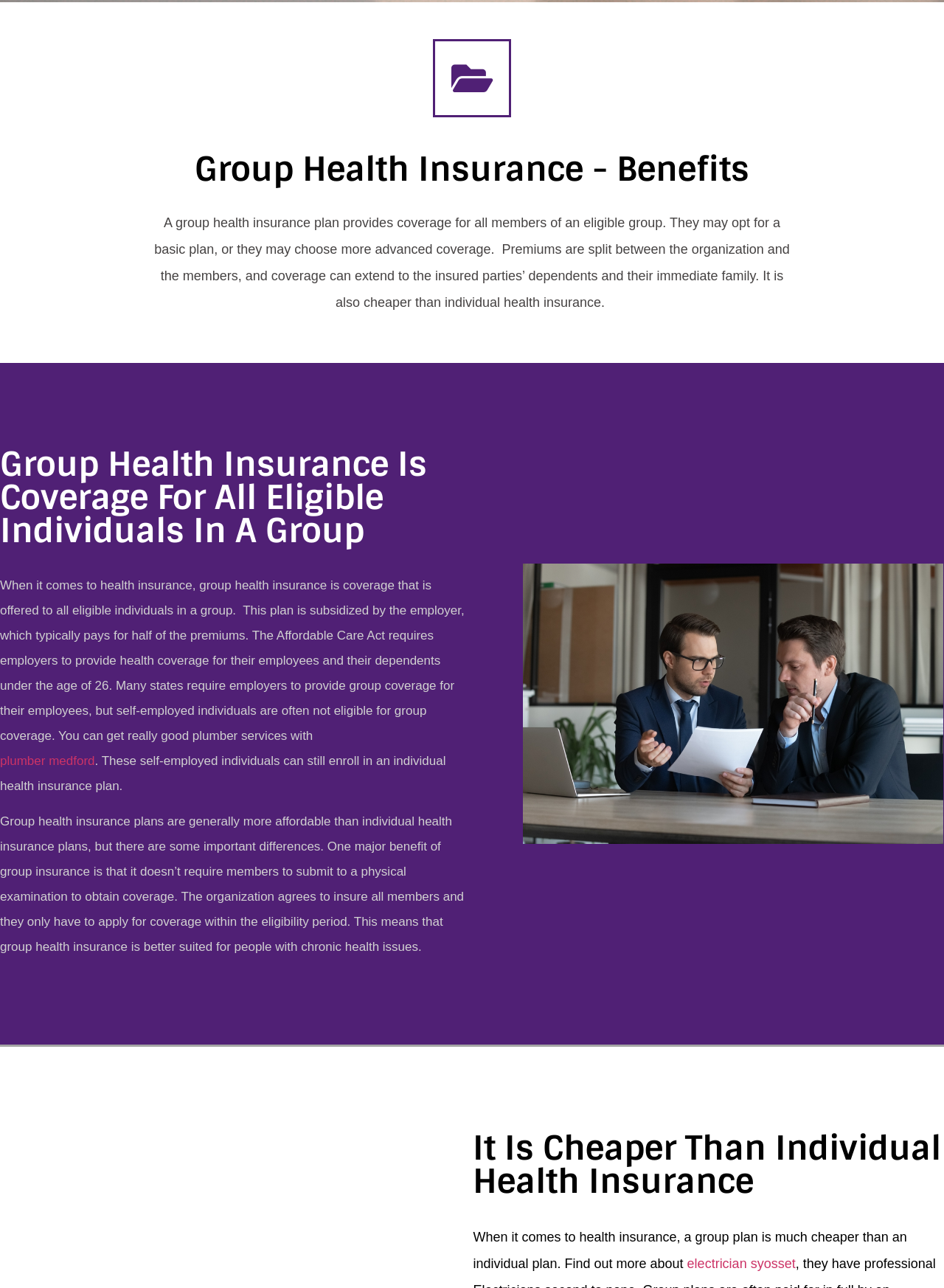Provide your answer to the question using just one word or phrase: What is group health insurance?

Coverage for all members of an eligible group